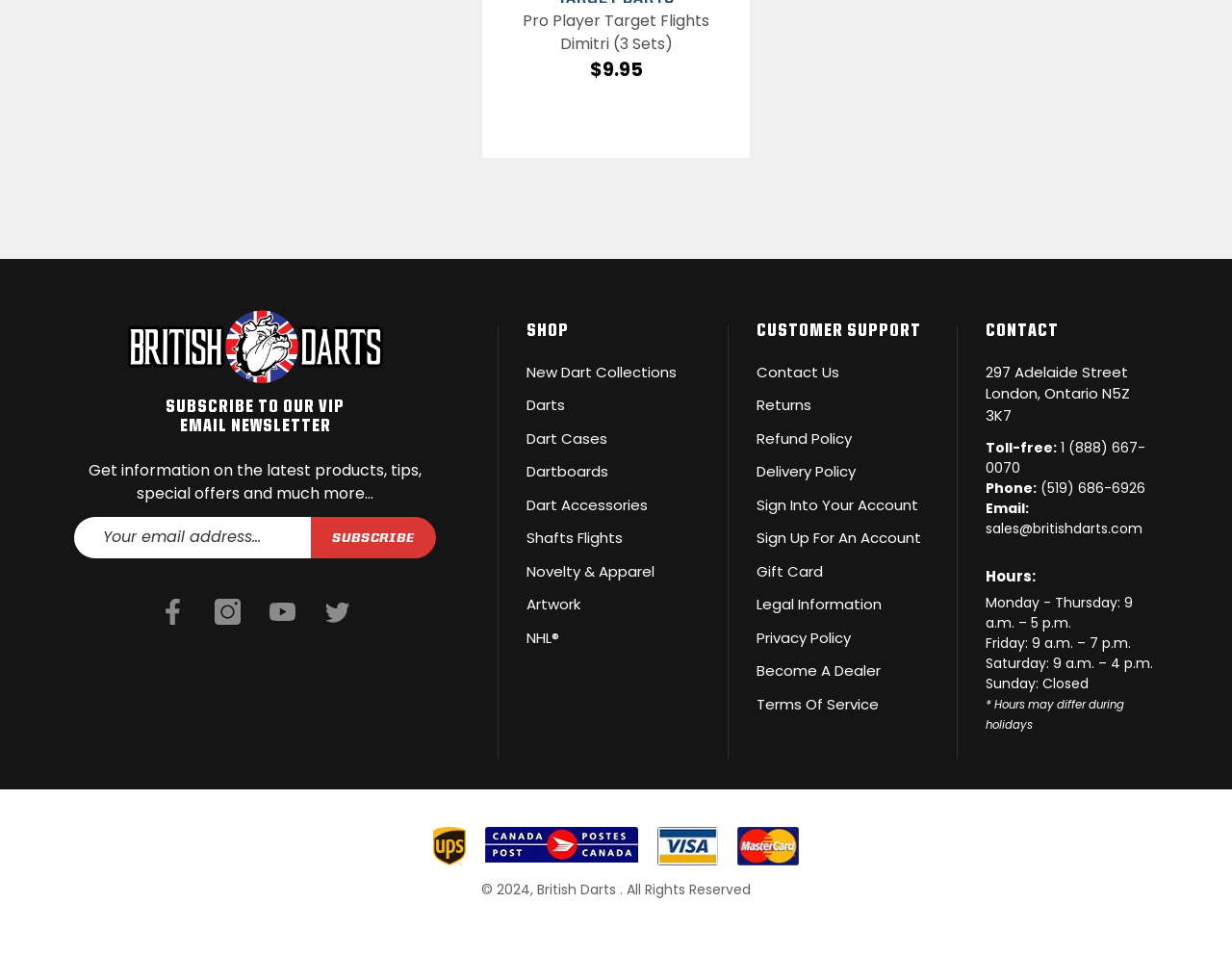Identify the bounding box for the UI element specified in this description: "Subscribe". The coordinates must be four float numbers between 0 and 1, formatted as [left, top, right, bottom].

[0.252, 0.542, 0.354, 0.585]